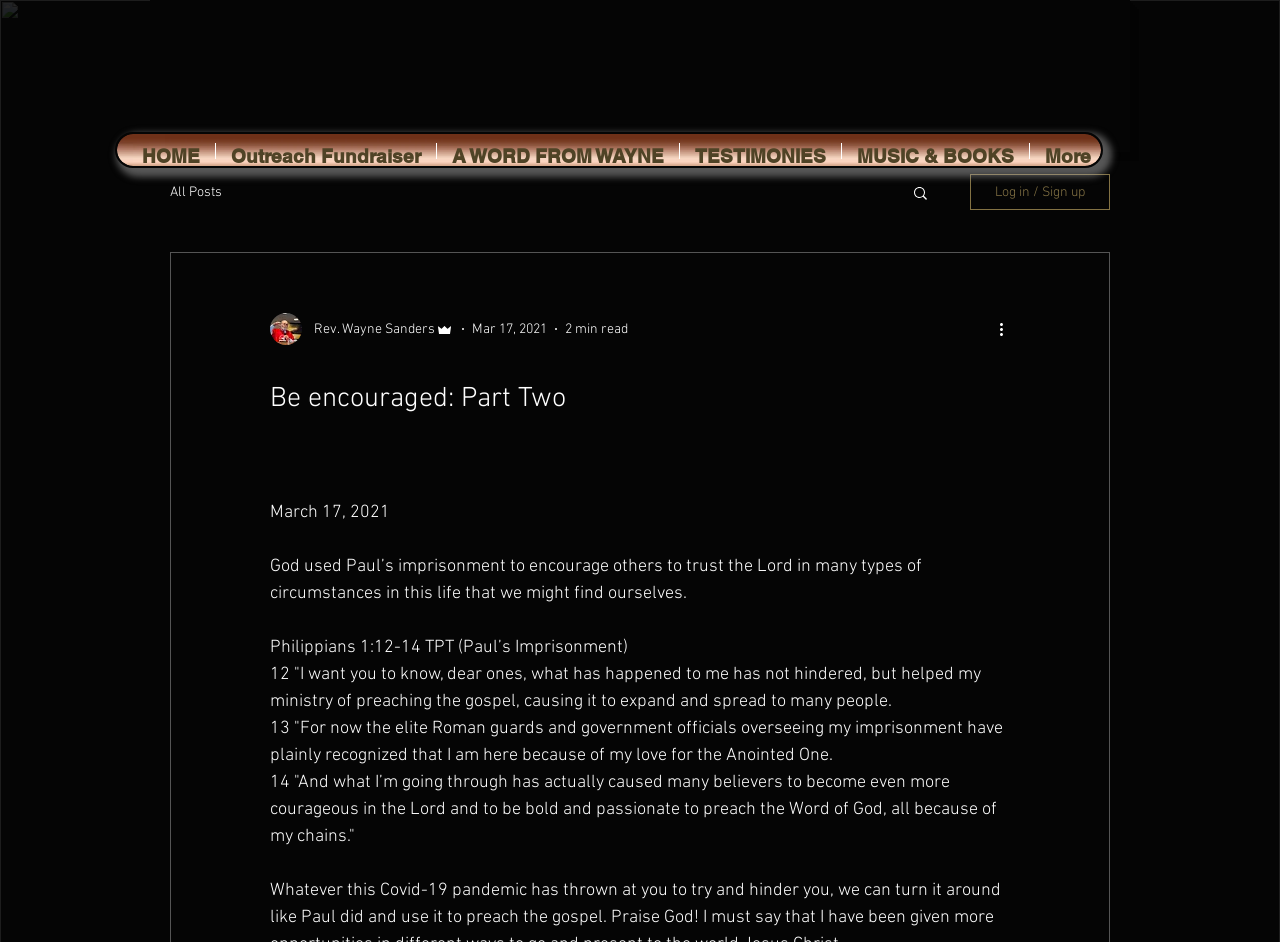Summarize the contents and layout of the webpage in detail.

This webpage appears to be a blog post titled "Be encouraged: Part Two" with a focus on a biblical passage from Philippians 1:12-14. At the top of the page, there is a menu bar with a "Menu bar.jpg" image, accompanied by a navigation section labeled "Site" that contains links to "HOME", "Outreach Fundraiser", "A WORD FROM WAYNE", "TESTIMONIES", "MUSIC & BOOKS", and "More". 

Below the menu bar, there is a header image "Header3.jpg". The main content area is divided into two sections. On the left, there is a navigation section labeled "blog" with a link to "All Posts". On the right, there is a search button with a magnifying glass icon, followed by a "Log in / Sign up" button with the writer's picture and name, "Rev. Wayne Sanders", who is an admin. The date of the post, "Mar 17, 2021", and the estimated reading time, "2 min read", are also displayed.

The main content of the blog post is a passage from Philippians 1:12-14, which is divided into four paragraphs. The first paragraph sets the context, explaining how God used Paul's imprisonment to encourage others to trust the Lord. The subsequent paragraphs quote the scripture, describing how Paul's imprisonment has helped to spread the gospel and encouraged other believers to be bold in preaching the Word of God.